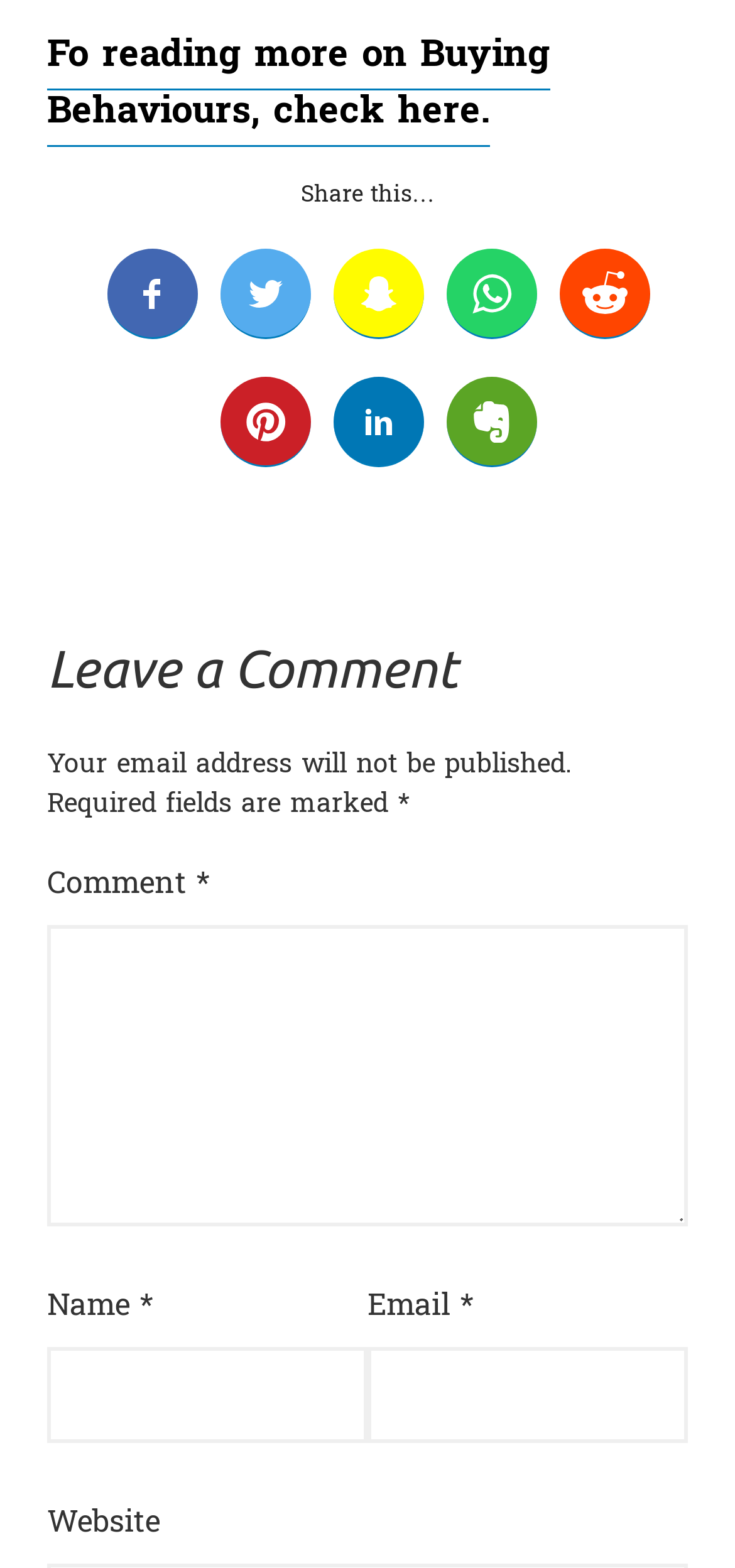Using floating point numbers between 0 and 1, provide the bounding box coordinates in the format (top-left x, top-left y, bottom-right x, bottom-right y). Locate the UI element described here: parent_node: Email * aria-describedby="email-notes" name="email"

[0.5, 0.859, 0.936, 0.92]